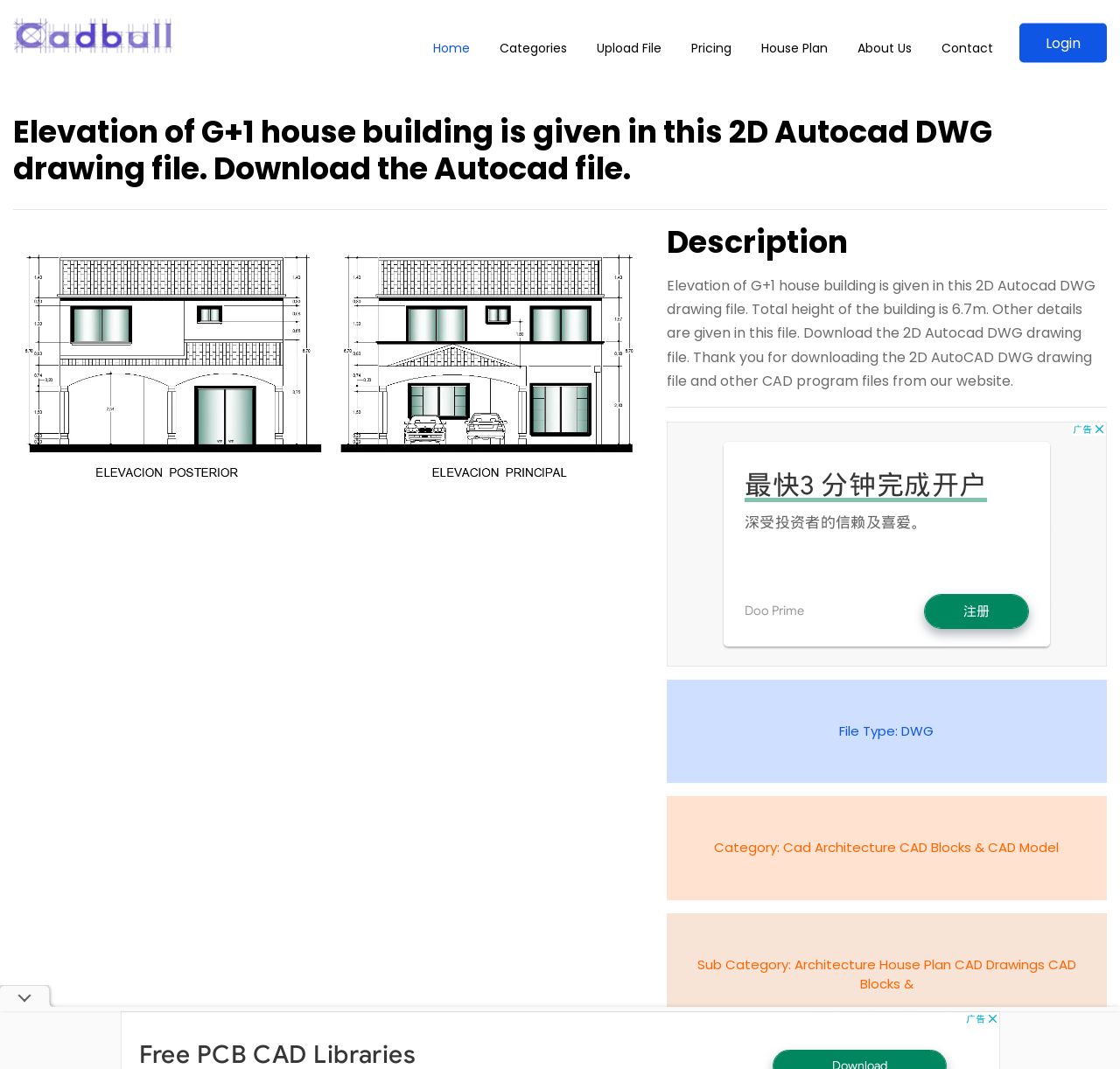Show the bounding box coordinates of the region that should be clicked to follow the instruction: "Download the Autocad file."

[0.012, 0.023, 0.155, 0.042]